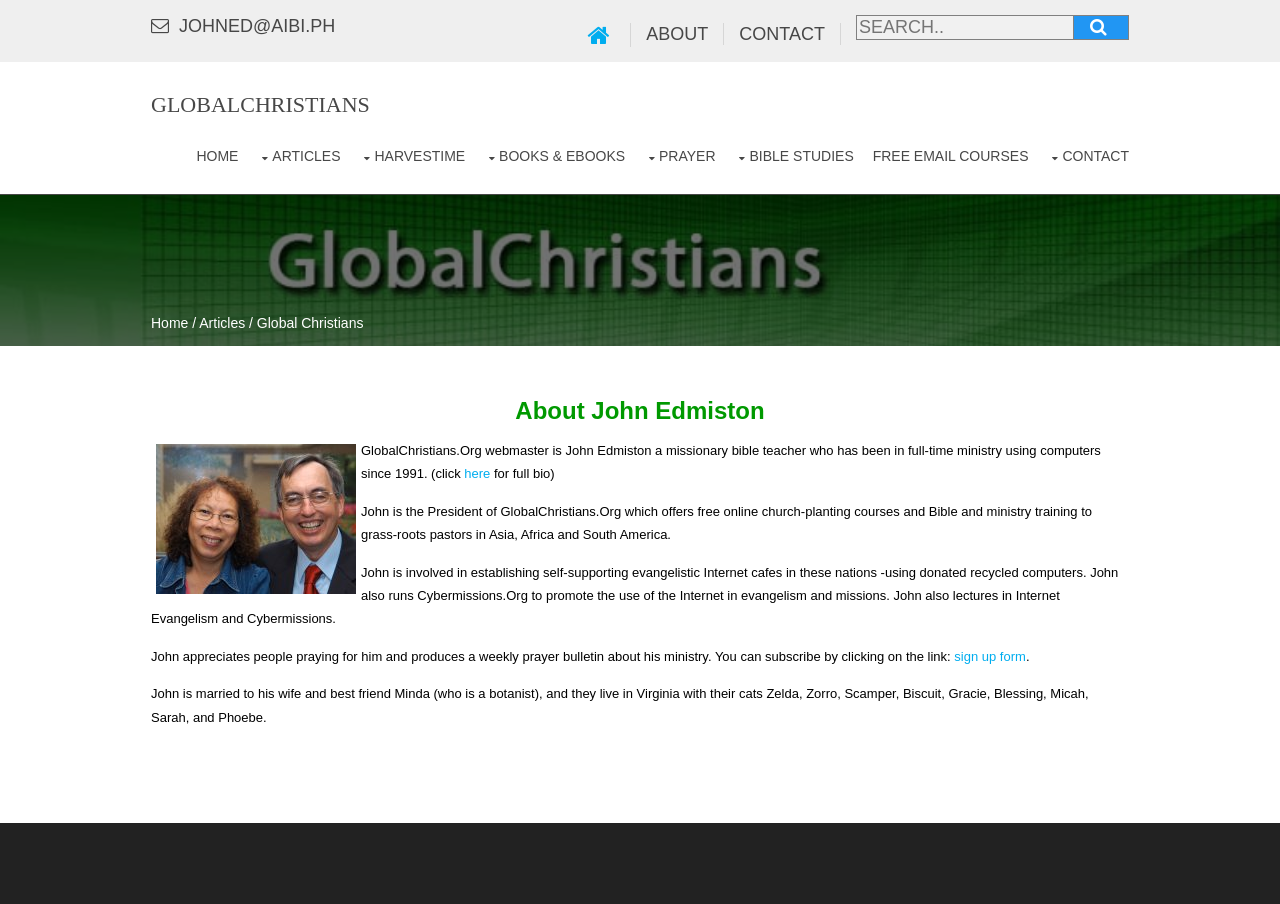What is the purpose of Cybermissions.Org?
Using the image, give a concise answer in the form of a single word or short phrase.

Promote Internet evangelism and missions